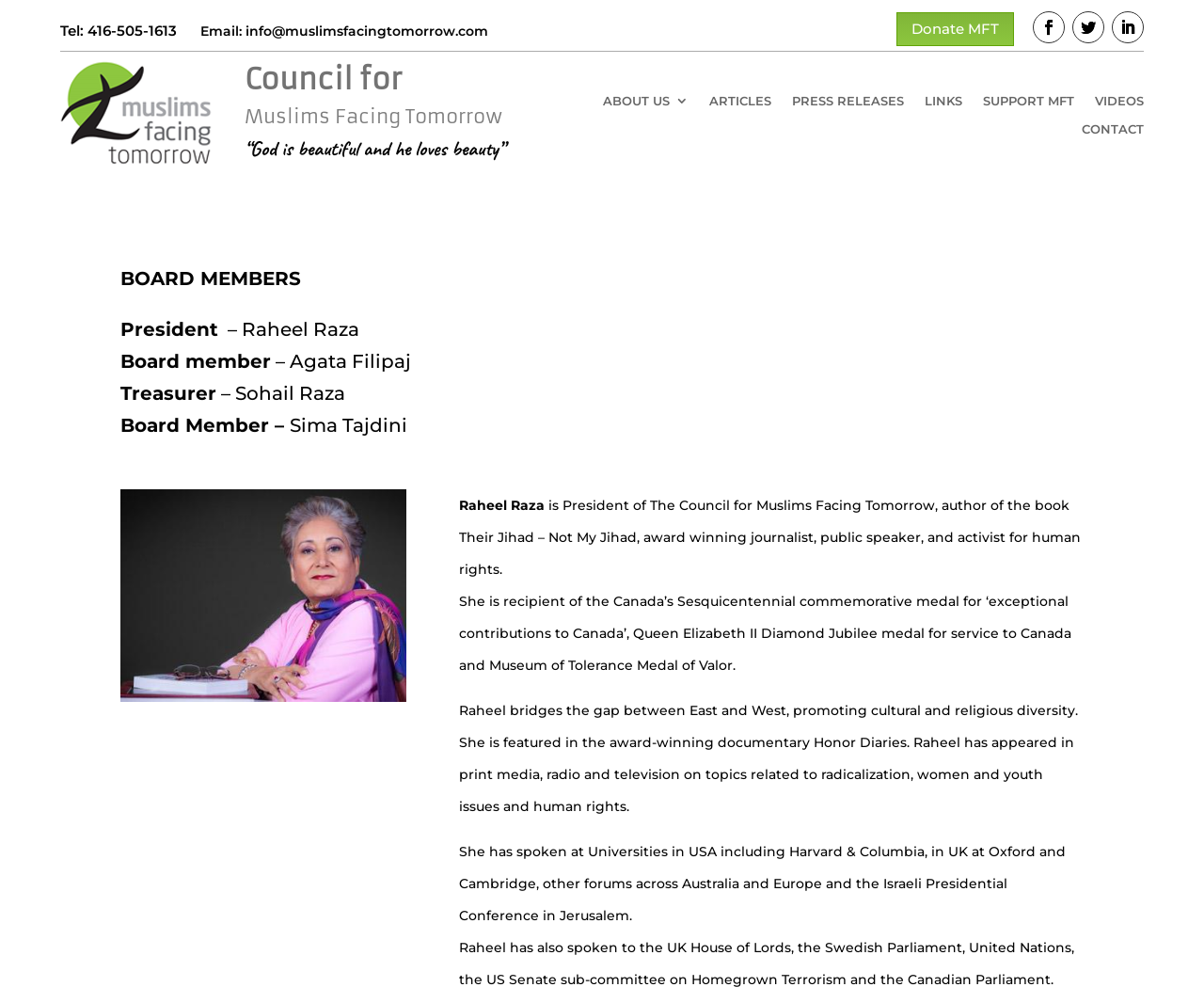Select the bounding box coordinates of the element I need to click to carry out the following instruction: "Read articles".

[0.589, 0.093, 0.641, 0.114]